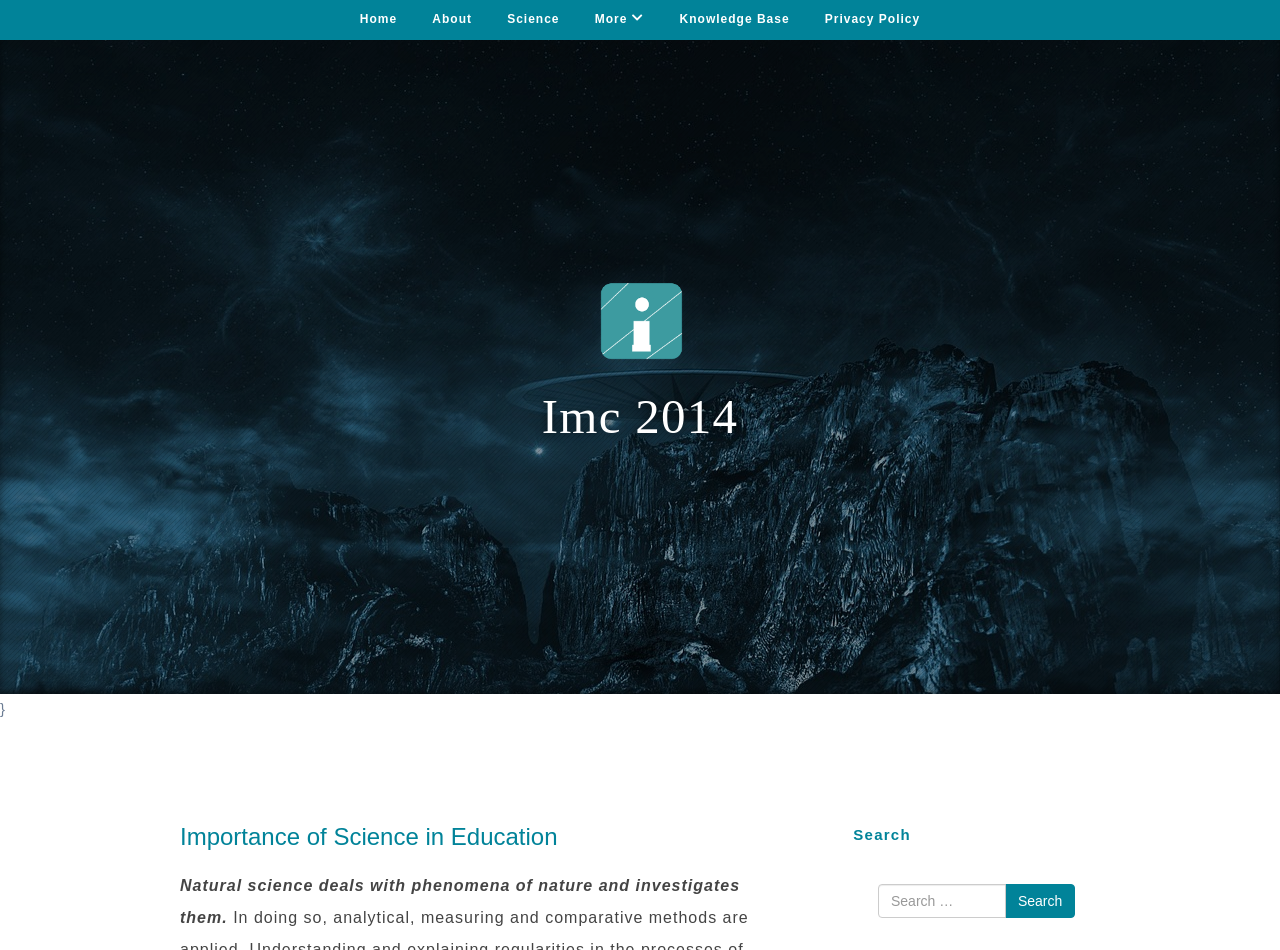Find the bounding box coordinates for the HTML element described as: "Home". The coordinates should consist of four float values between 0 and 1, i.e., [left, top, right, bottom].

[0.281, 0.005, 0.31, 0.037]